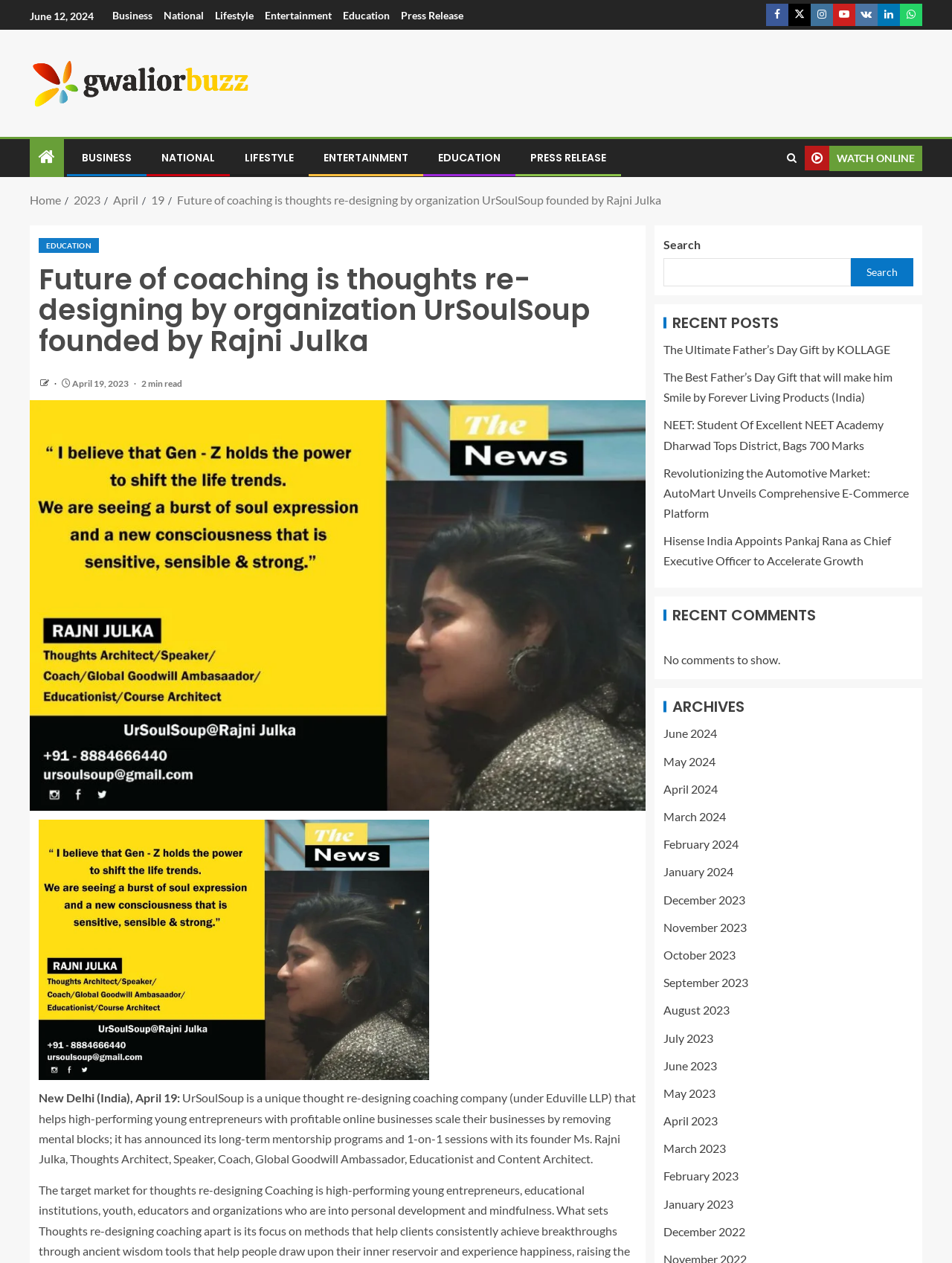What is the name of the founder of UrSoulSoup?
Could you answer the question in a detailed manner, providing as much information as possible?

I found the name of the founder by reading the heading 'Future of coaching is thoughts re-designing by organization UrSoulSoup founded by Rajni Julka' which mentions the founder's name as Rajni Julka.